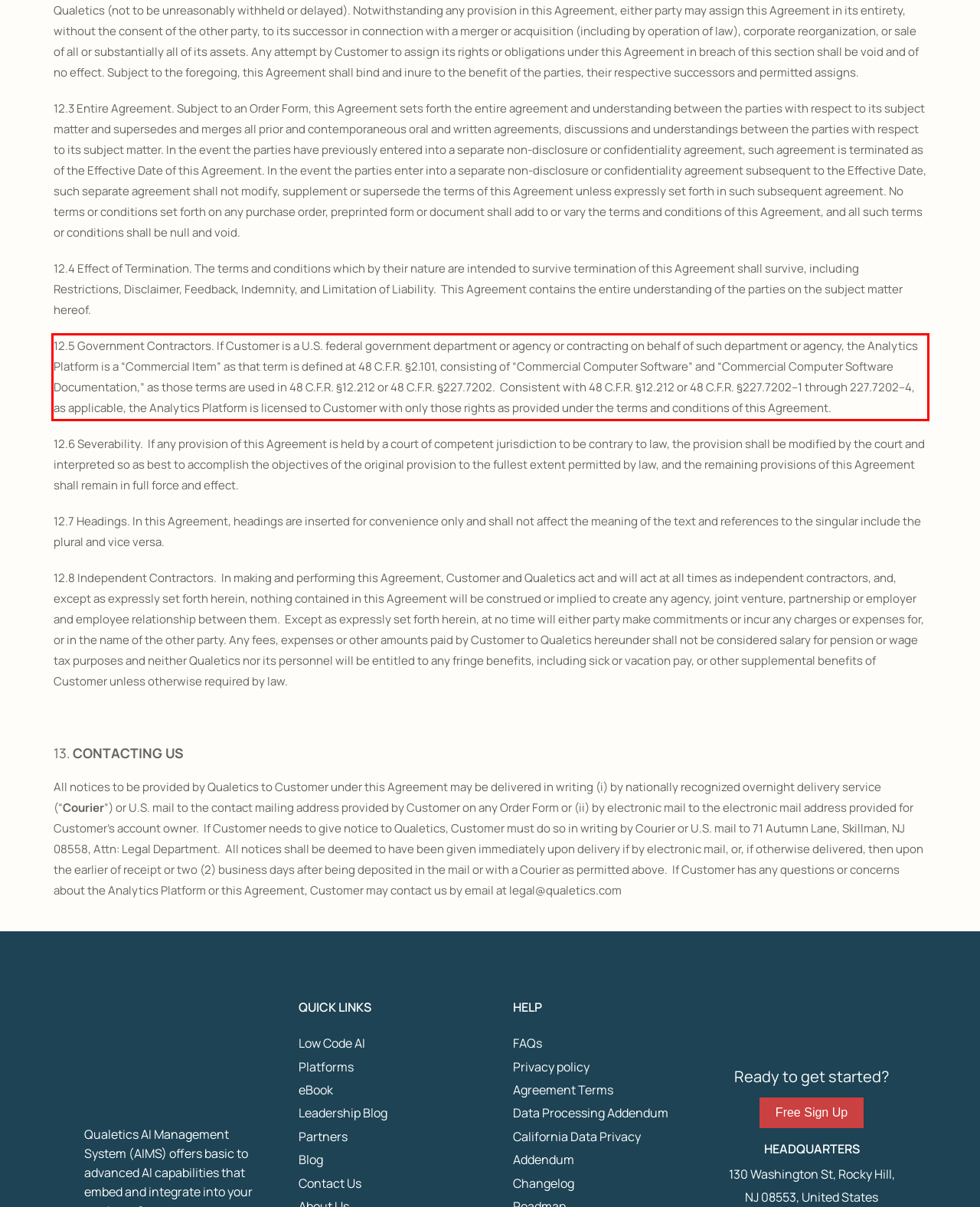Examine the screenshot of the webpage, locate the red bounding box, and perform OCR to extract the text contained within it.

12.5 Government Contractors. If Customer is a U.S. federal government department or agency or contracting on behalf of such department or agency, the Analytics Platform is a “Commercial Item” as that term is defined at 48 C.F.R. §2.101, consisting of “Commercial Computer Software” and “Commercial Computer Software Documentation,” as those terms are used in 48 C.F.R. §12.212 or 48 C.F.R. §227.7202. Consistent with 48 C.F.R. §12.212 or 48 C.F.R. §227.7202–1 through 227.7202–4, as applicable, the Analytics Platform is licensed to Customer with only those rights as provided under the terms and conditions of this Agreement.